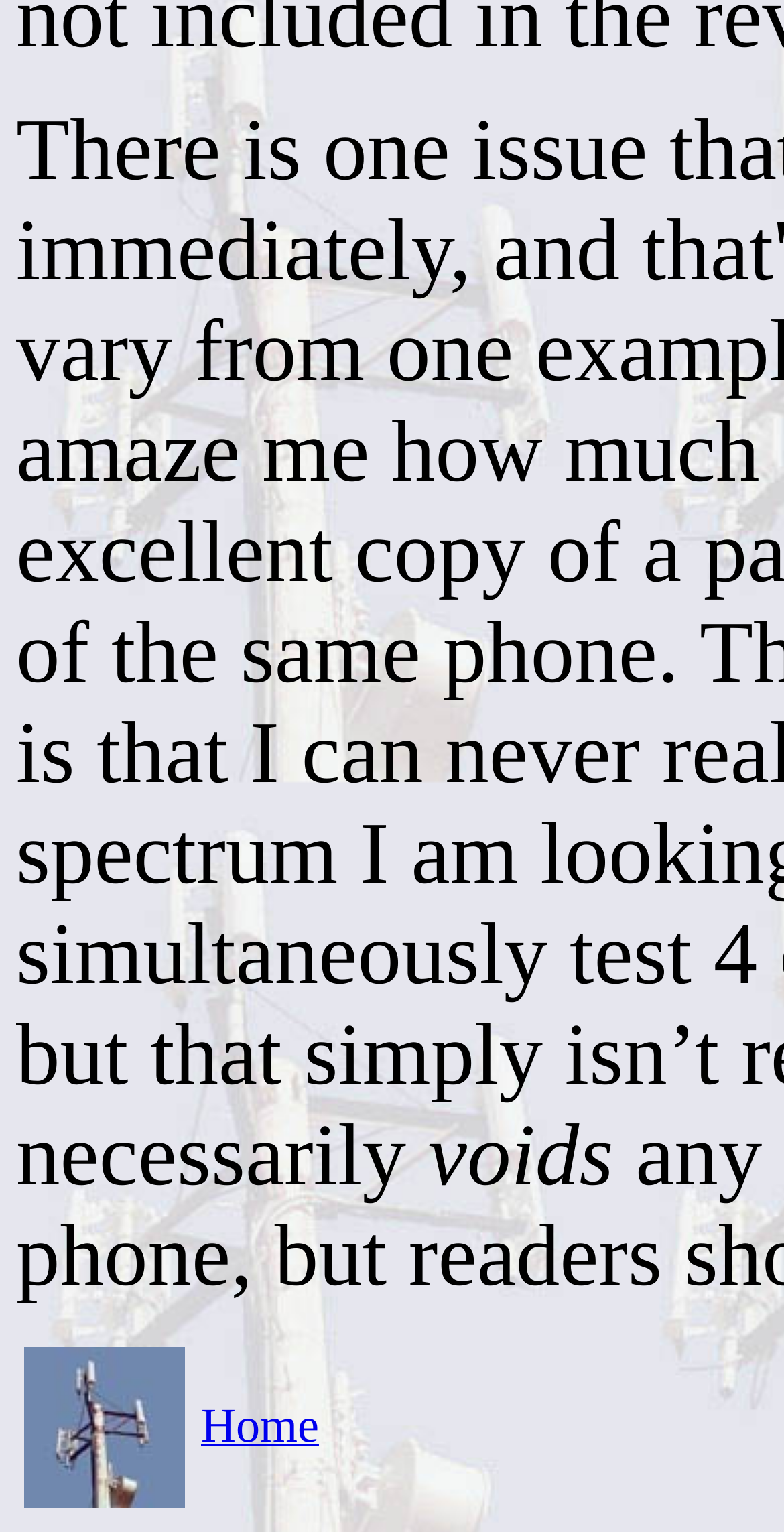What is the position of the table?
Identify the answer in the screenshot and reply with a single word or phrase.

Bottom